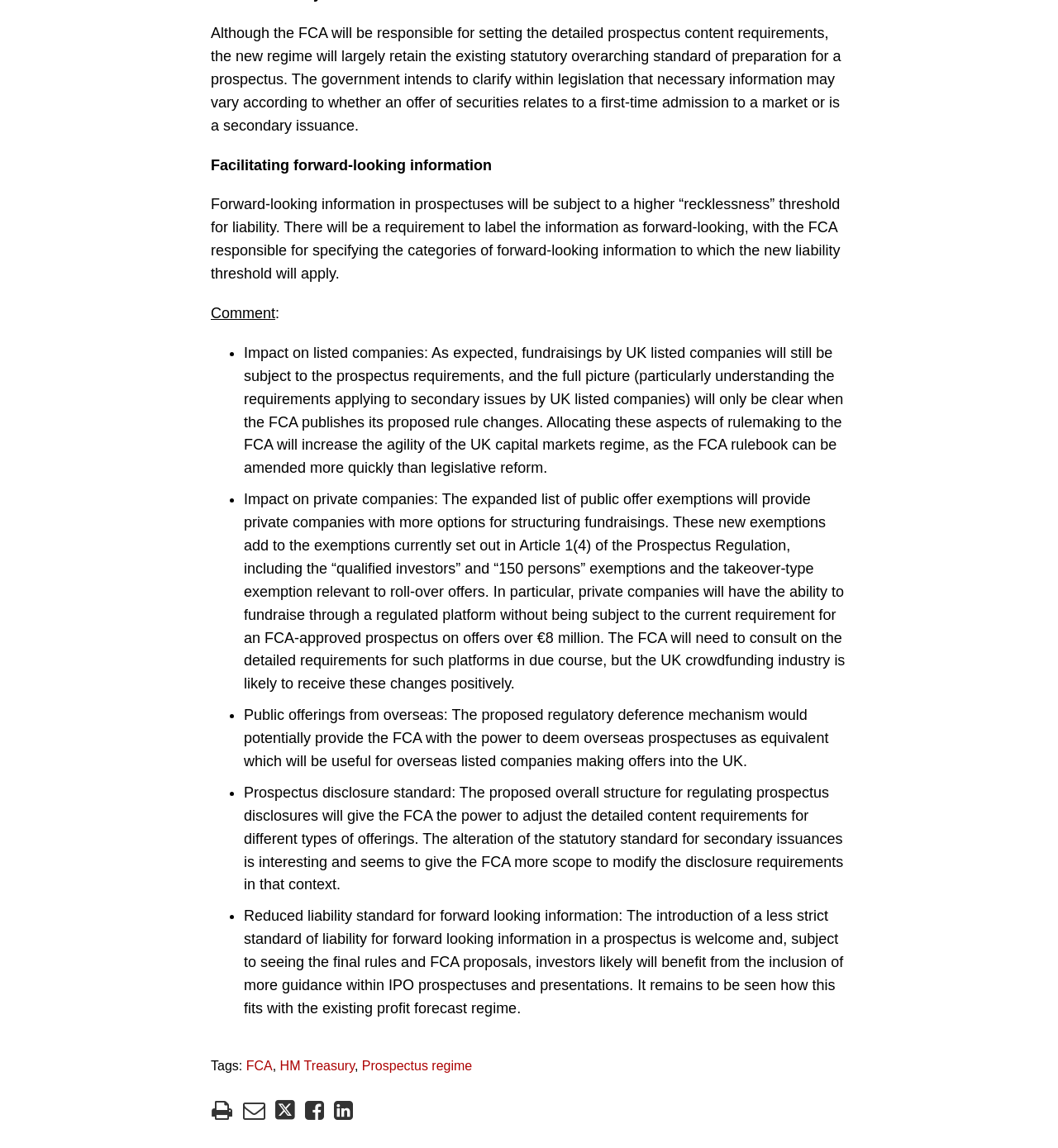Using the information in the image, give a comprehensive answer to the question: 
What is the function of the 'Related Posts' section?

The 'Related Posts' section, which includes links to other blog posts such as 'FCA’s 2024/25 Business Plan Signals Focus on Wholesale Markets Reform' and 'UK Government Consults on World’s First Regulated Public-Private Crossover Market', appears to be suggesting similar blog posts that users may be interested in.